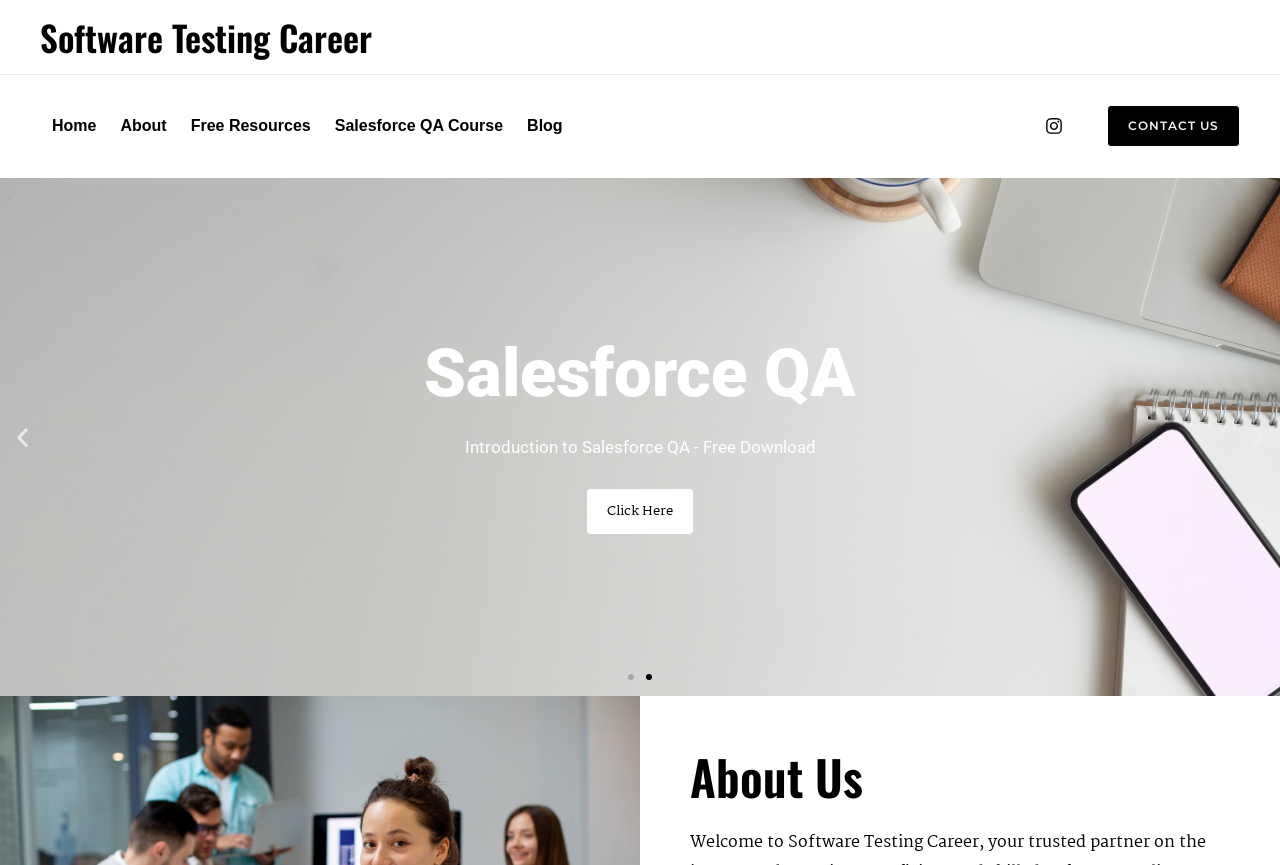Use one word or a short phrase to answer the question provided: 
What is the name of the QA course?

Salesforce QA Course